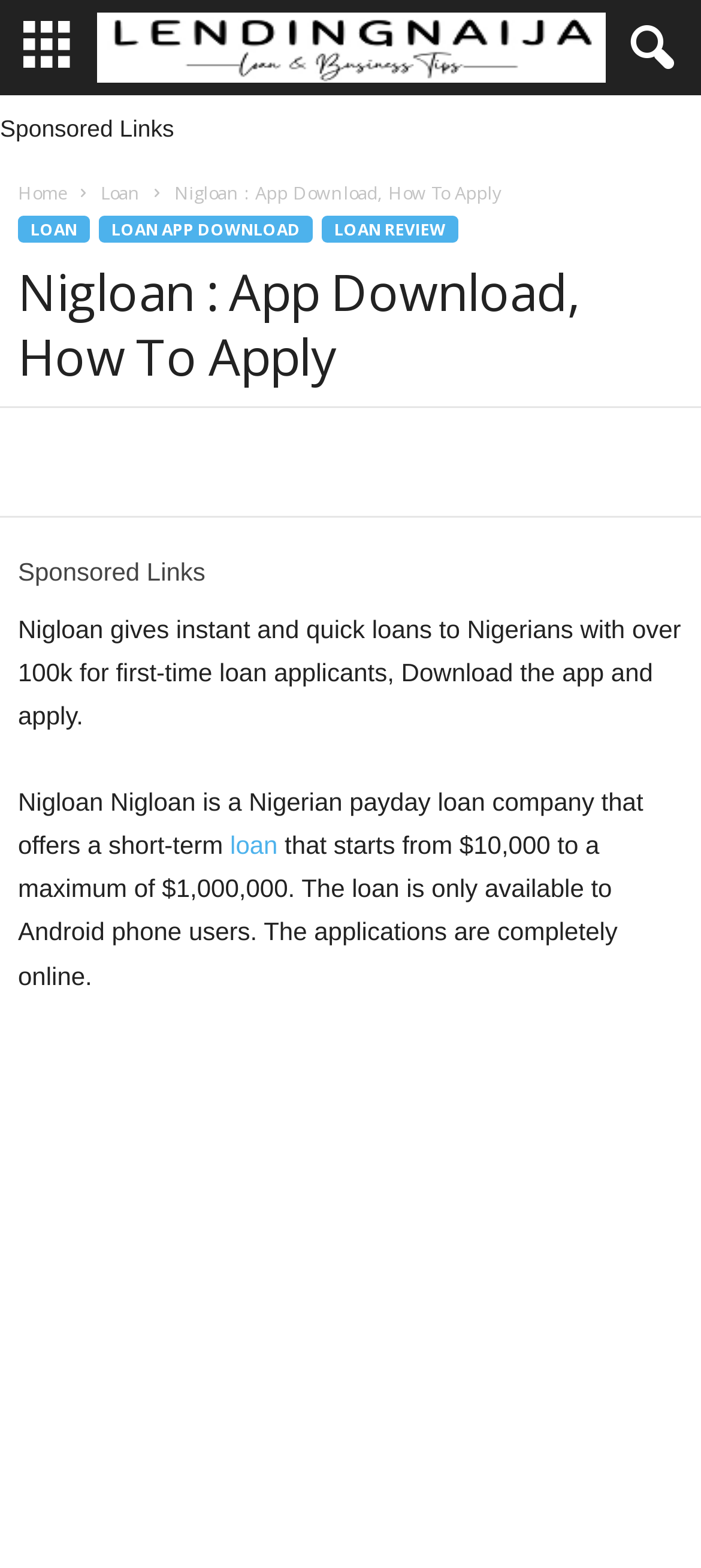Locate the bounding box coordinates of the element I should click to achieve the following instruction: "Click the Home link".

[0.026, 0.115, 0.095, 0.131]